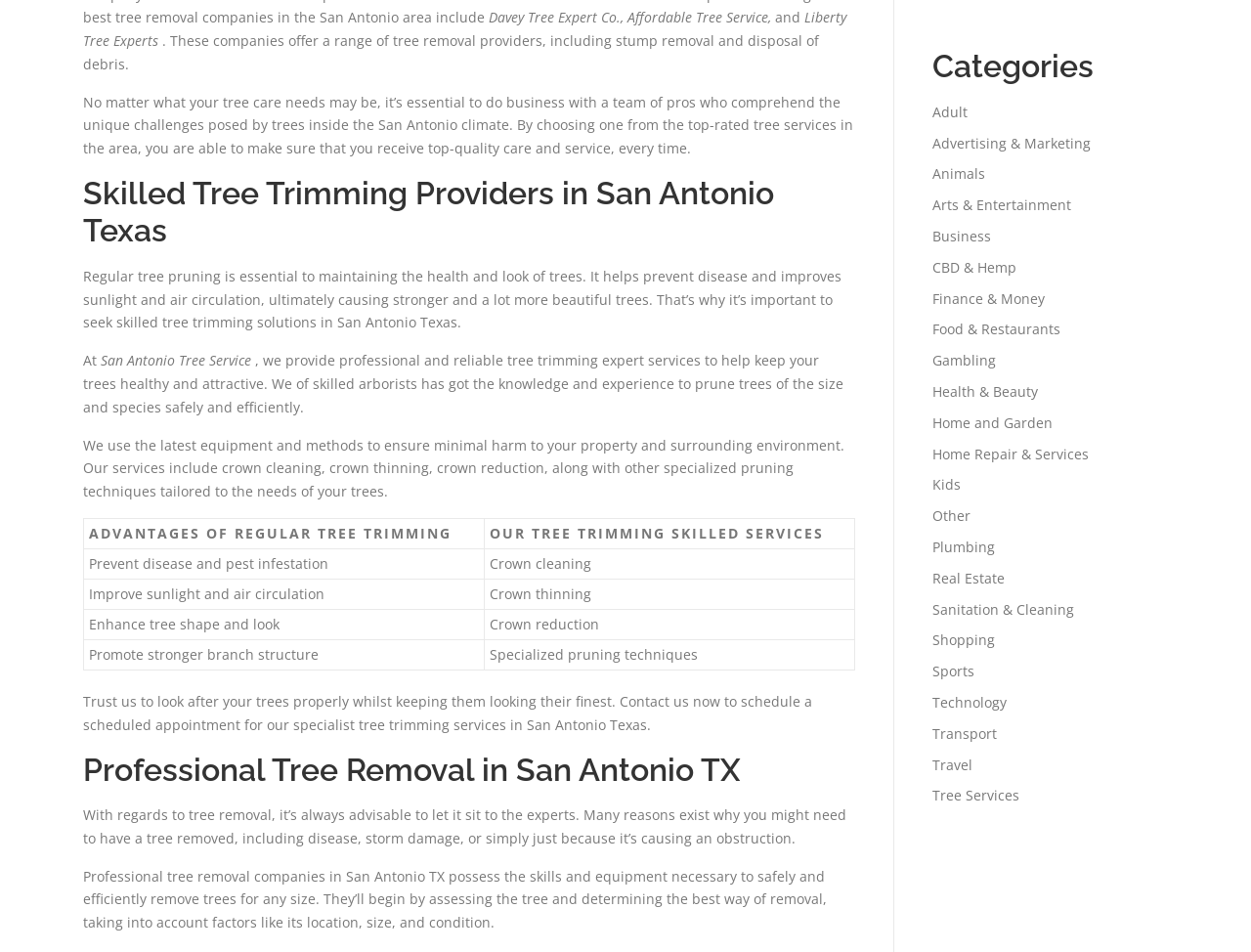Determine the bounding box coordinates of the area to click in order to meet this instruction: "Contact 'San Antonio Tree Service'".

[0.08, 0.369, 0.204, 0.388]